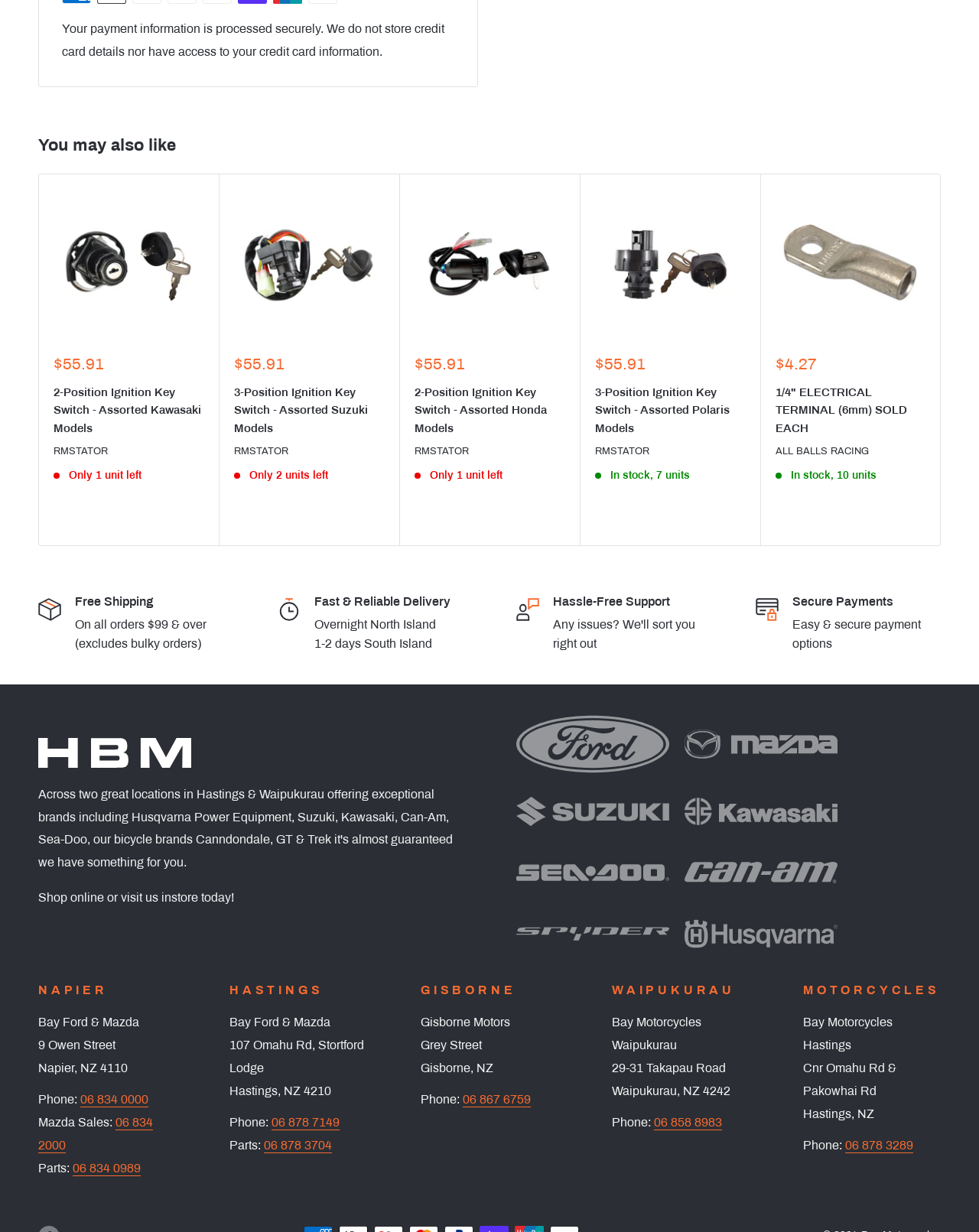Kindly determine the bounding box coordinates of the area that needs to be clicked to fulfill this instruction: "Check the price of 1/4" ELECTRICAL TERMINAL (6mm) SOLD EACH".

[0.792, 0.288, 0.834, 0.302]